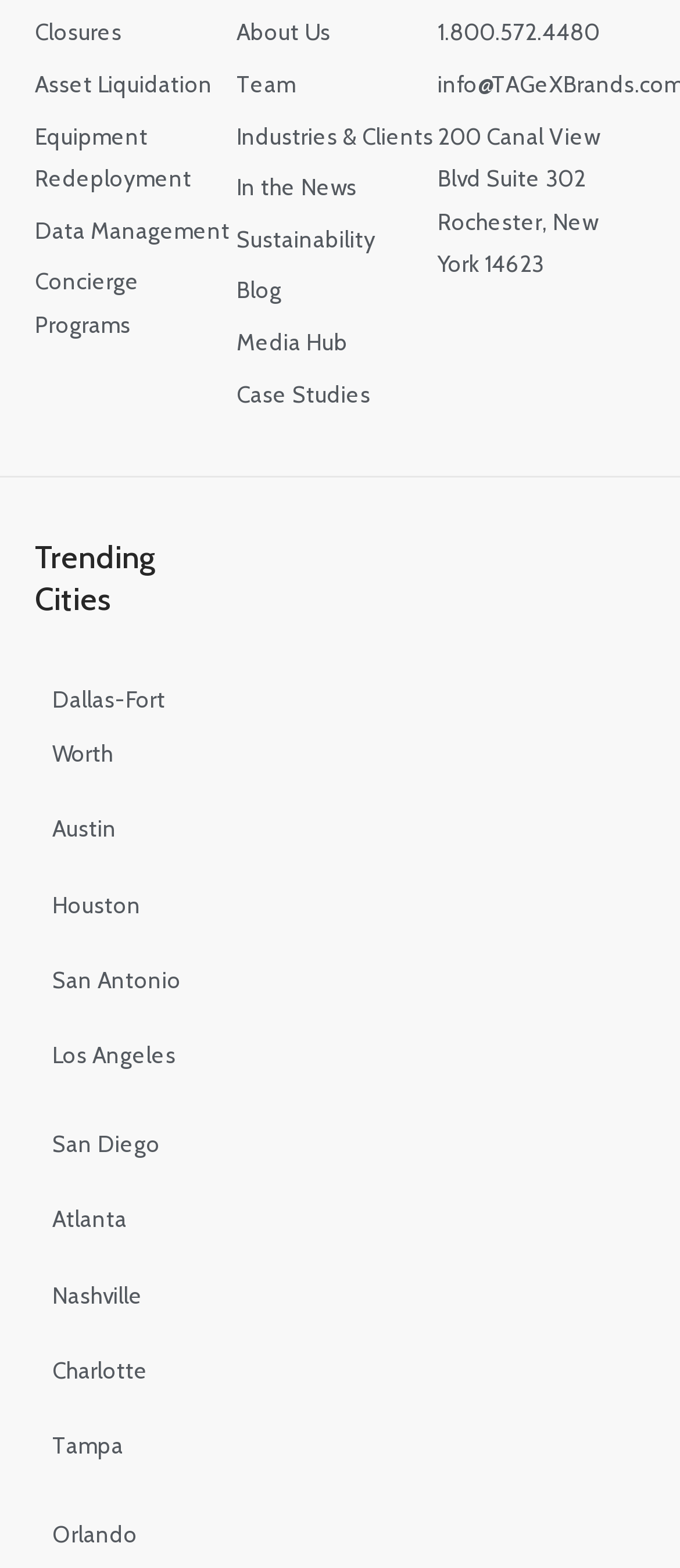Locate the bounding box coordinates of the segment that needs to be clicked to meet this instruction: "Call 1.800.572.4480".

[0.644, 0.007, 0.94, 0.034]